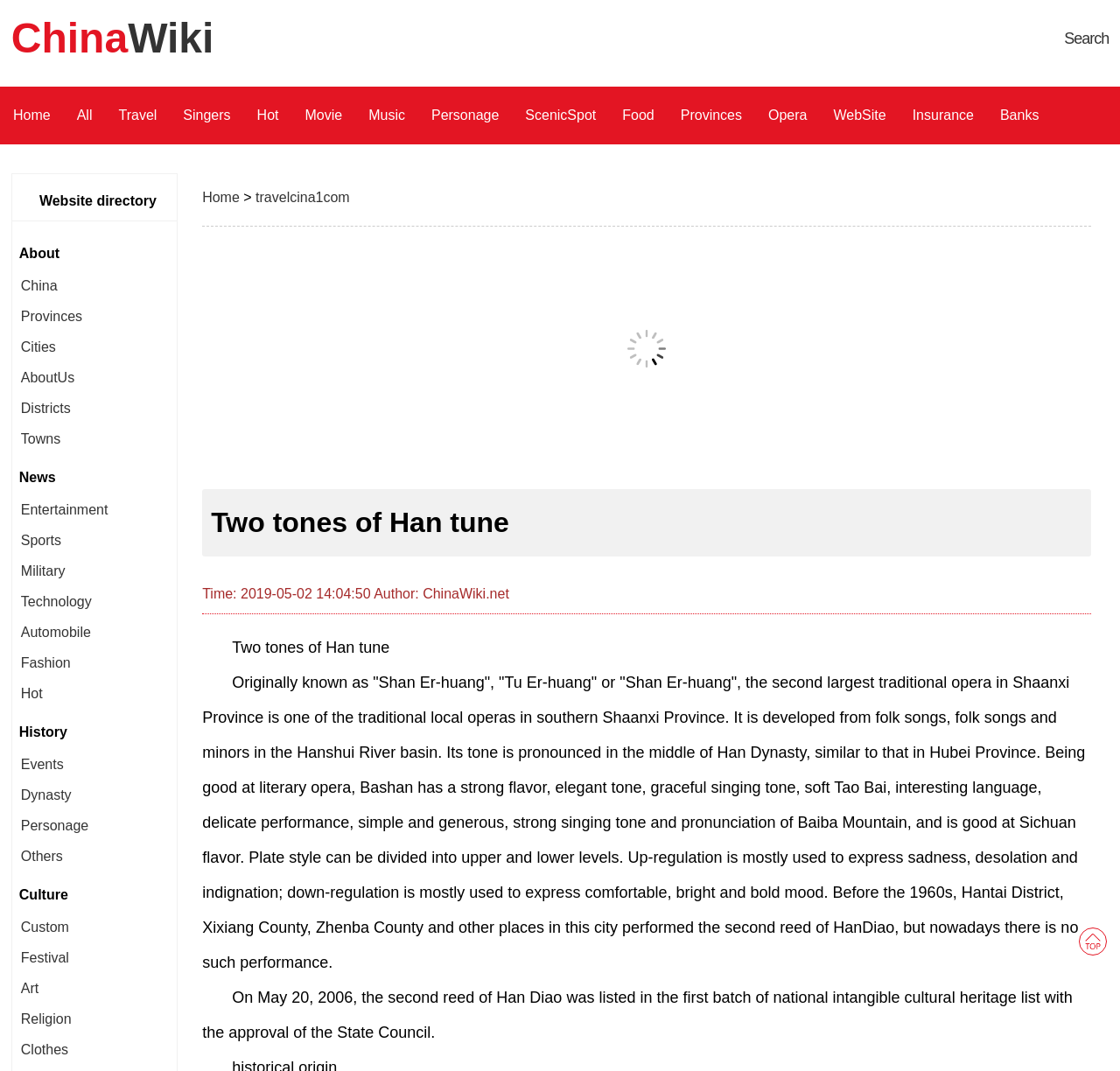Explain the webpage in detail.

This webpage is about the traditional opera "Two Tones of Han Tune" in Shaanxi Province, China. At the top of the page, there is a navigation bar with multiple links, including "Home", "All", "Travel", "Singers", and more. Below the navigation bar, there is a heading that reads "Two Tones of Han Tune". 

On the left side of the page, there is a vertical list of links, including "China", "Provinces", "Cities", and more. These links are categorized under headings such as "Website Directory", "News", "History", and "Culture". 

In the main content area, there is a detailed description of the "Two Tones of Han Tune" opera, including its origins, characteristics, and cultural significance. The text is divided into two paragraphs, with the first paragraph providing an overview of the opera and the second paragraph discussing its listing as a national intangible cultural heritage.

At the top-right corner of the page, there is a search bar and a link to "ChinaWiki". There is also an advertisement iframe located below the navigation bar.